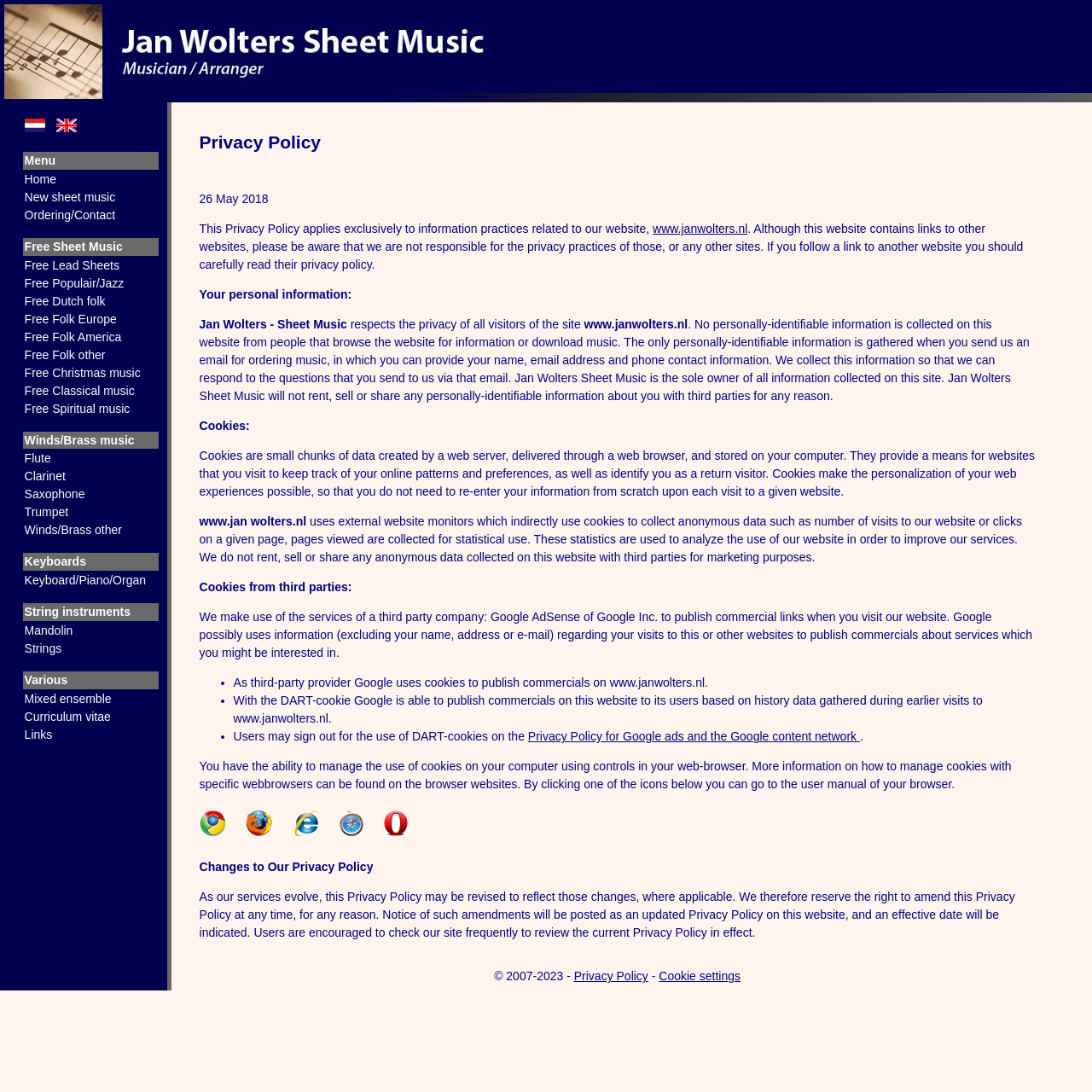Using the description: "Mixed ensemble", identify the bounding box of the corresponding UI element in the screenshot.

[0.022, 0.633, 0.102, 0.646]